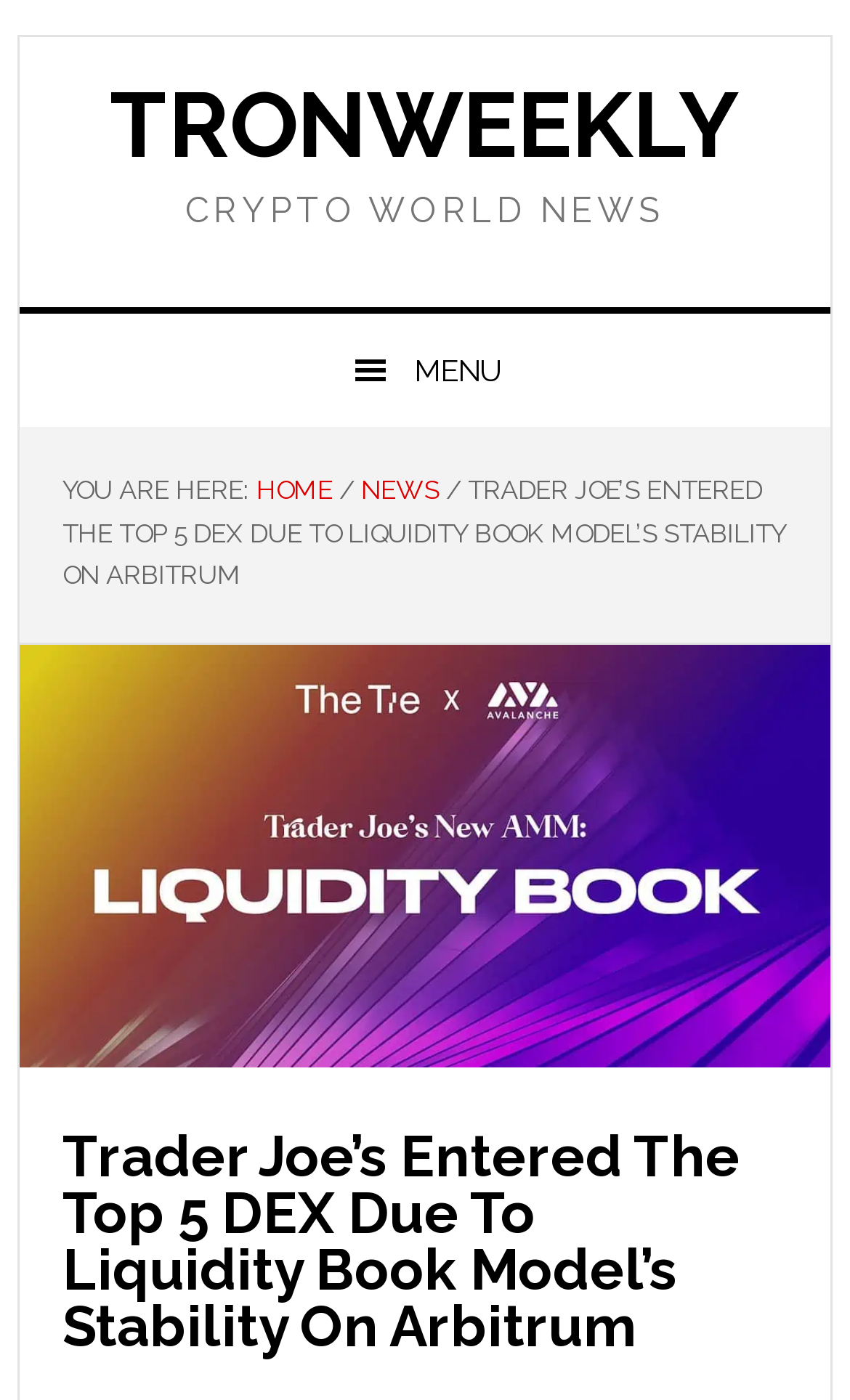Show the bounding box coordinates for the HTML element as described: "Calculate your chances".

None